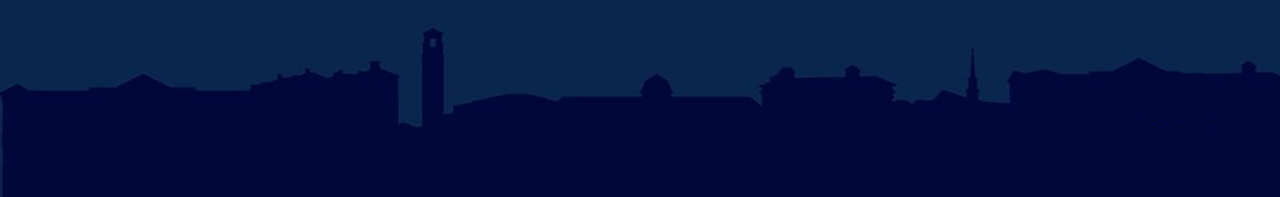Offer a thorough description of the image.

The image showcases a silhouette of the Liberty University campus skyline, against a deep blue background. Prominent architectural features are visible, including a clock tower, domes, and various rooftops, which reflect the university's rich heritage and academic environment. This striking silhouette represents the essence of Liberty University, highlighting its commitment to education and community. It serves as an inviting visual for prospective students and visitors, symbolizing the vibrant life and opportunities available at the university.